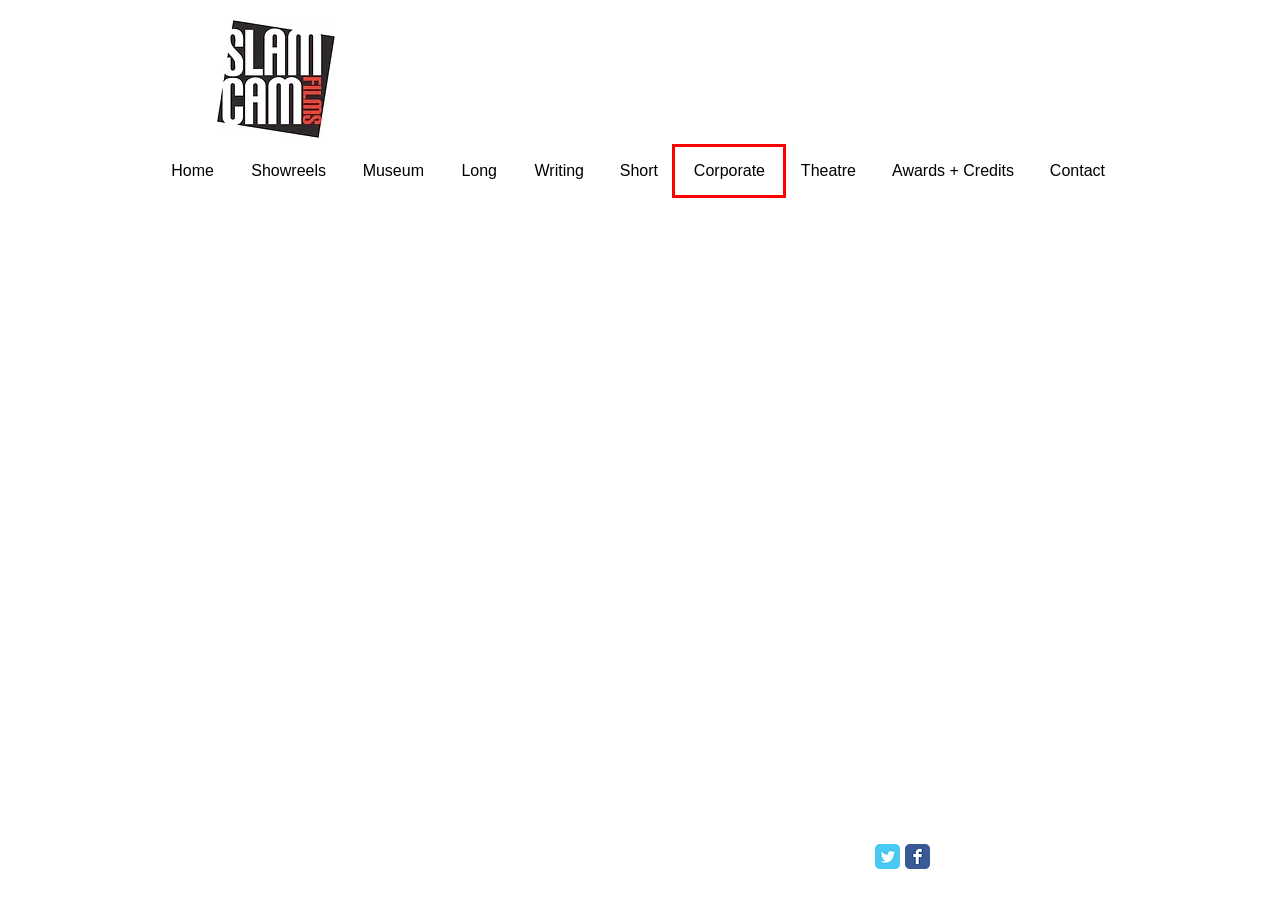A screenshot of a webpage is given with a red bounding box around a UI element. Choose the description that best matches the new webpage shown after clicking the element within the red bounding box. Here are the candidates:
A. Contact | scottpattersoneditor
B. Awards + Credits | scottpattersoneditor
C. Long | scottpattersoneditor
D. Corporate | scottpattersoneditor
E. Showreels | scottpattersoneditor
F. Theatre | scottpattersoneditor
G. Museum | scottpattersoneditor
H. Writing | scottpattersoneditor

D